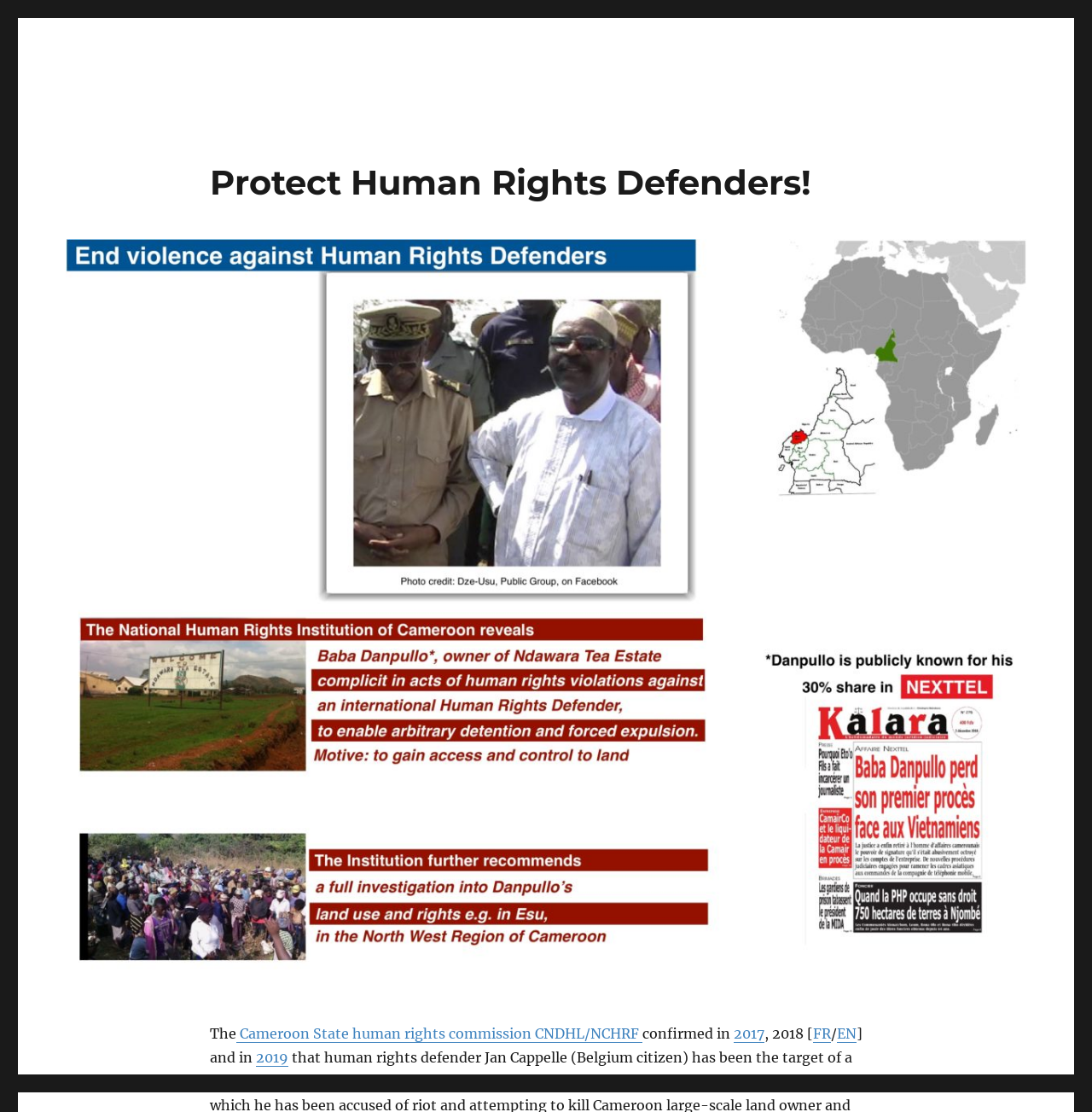What is the name of the case mentioned on the webpage?
Based on the image content, provide your answer in one word or a short phrase.

Jan Cappelle case